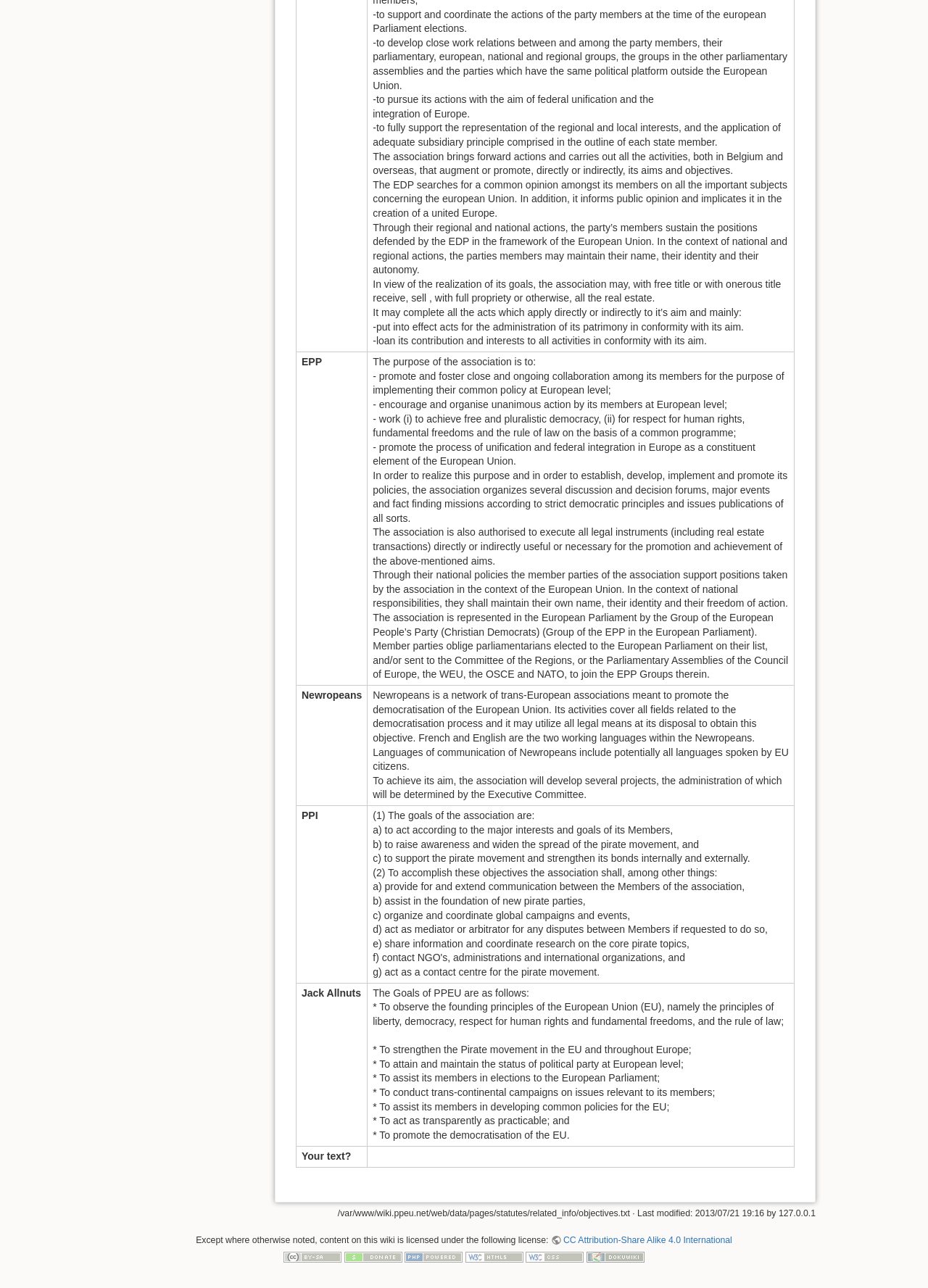Determine the bounding box for the HTML element described here: "title="Donate"". The coordinates should be given as [left, top, right, bottom] with each number being a float between 0 and 1.

[0.371, 0.972, 0.434, 0.98]